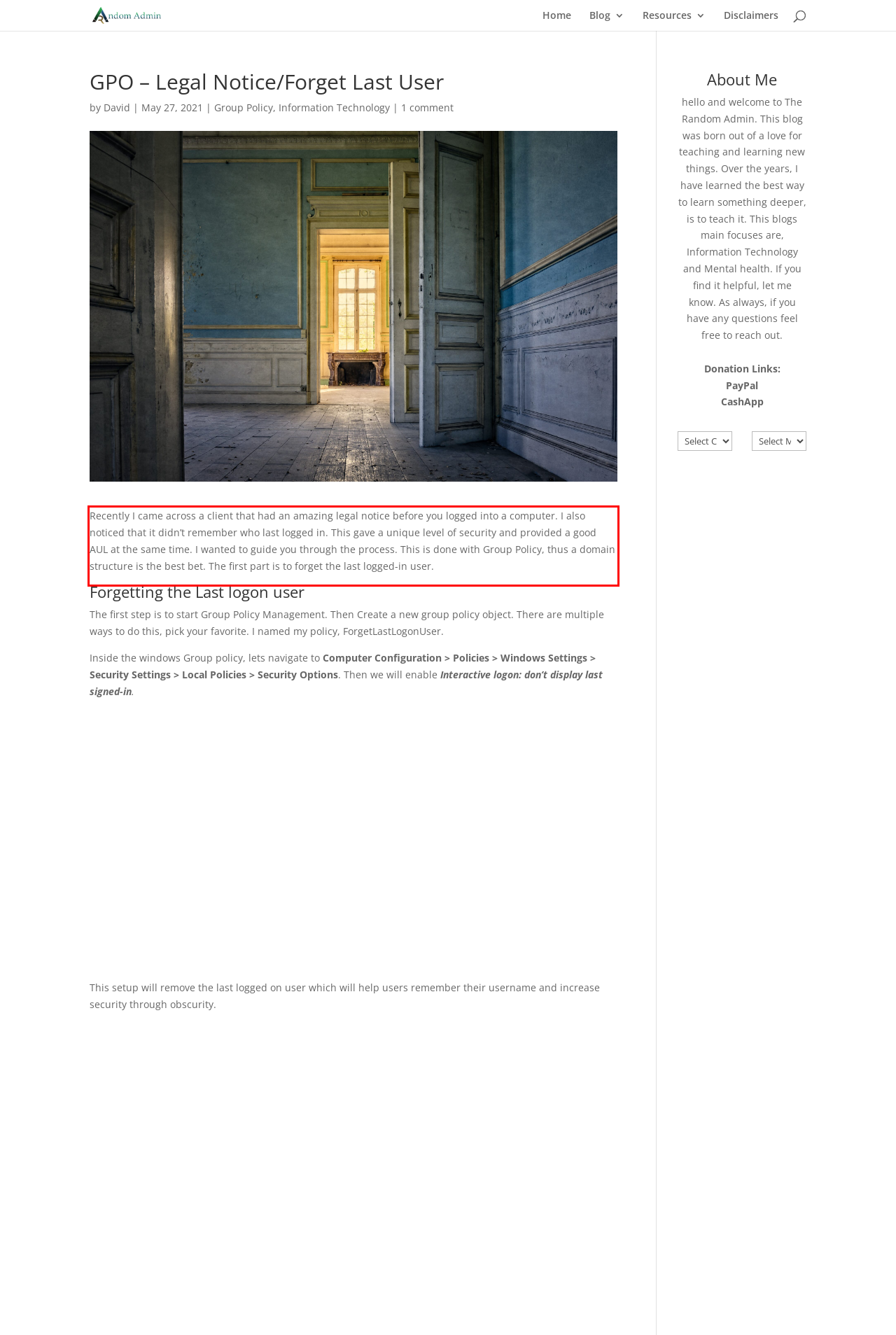Please recognize and transcribe the text located inside the red bounding box in the webpage image.

Recently I came across a client that had an amazing legal notice before you logged into a computer. I also noticed that it didn’t remember who last logged in. This gave a unique level of security and provided a good AUL at the same time. I wanted to guide you through the process. This is done with Group Policy, thus a domain structure is the best bet. The first part is to forget the last logged-in user.